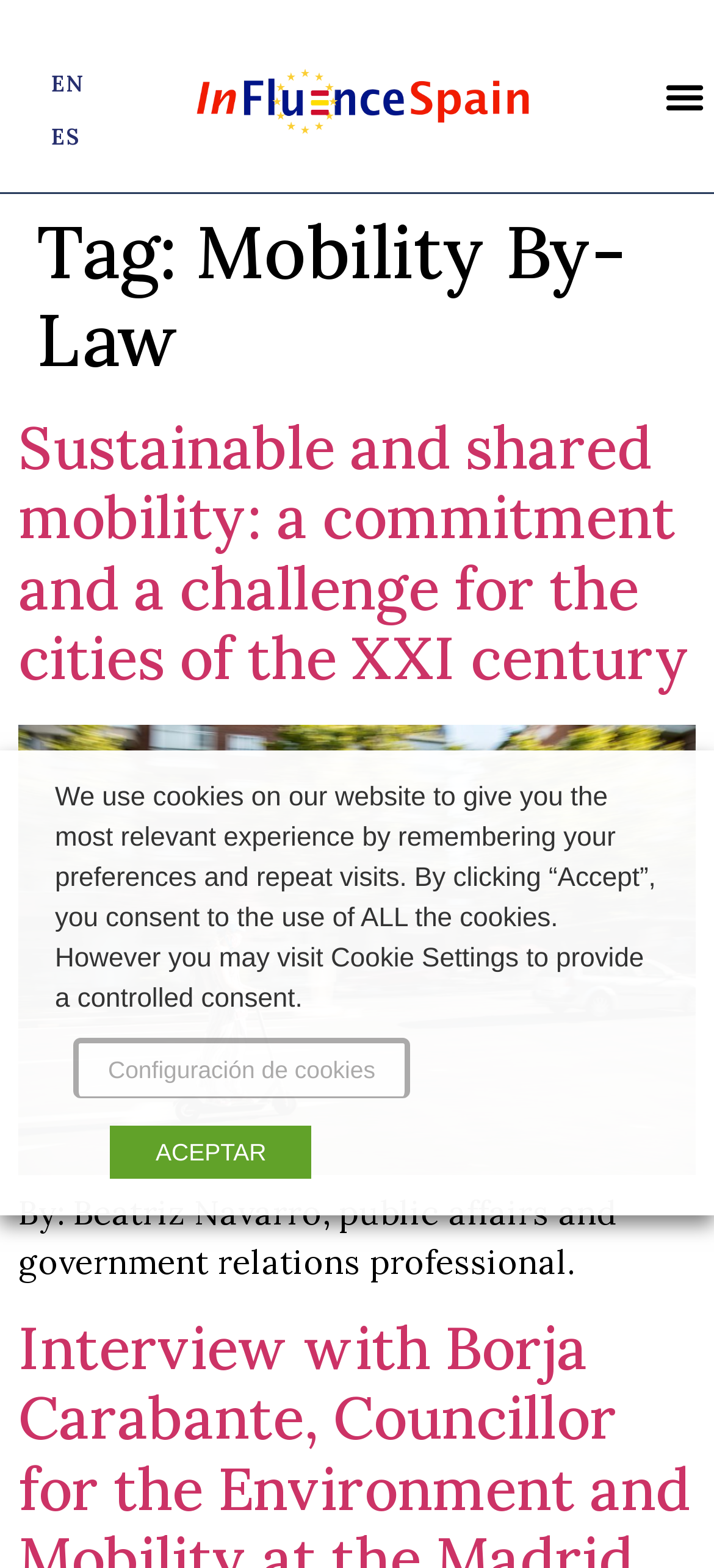Give a detailed explanation of the elements present on the webpage.

The webpage appears to be a blog or article page from Influence Spain, a public affairs and lobbying consultancy. At the top left, there are two language options, "EN" and "ES", which are links to switch the language of the page. Next to them, there is a link with no text, which might be a logo or a navigation link.

On the top right, there is a "Menu Toggle" button, which is not expanded by default. Below the language options, there is a header section with a heading that reads "Tag: Mobility By-Law". This suggests that the page is related to mobility by-laws.

The main content of the page is an article with a heading that reads "Sustainable and shared mobility: a commitment and a challenge for the cities of the XXI century". Below the heading, there is a link with the same text, which might be a permalink or a share link. Further down, there is another link titled "e-Scooter in Madrid", accompanied by an image with the same title. The image is likely a visual representation of the article's content.

Below the image, there is a static text block that reads "By: Beatriz Navarro, public affairs and government relations professional.", which is likely the author's bio or credit.

At the bottom of the page, there is a cookie consent dialog with a heading that reads "We use cookies on our website...". The dialog has two buttons, "Configuración de cookies" (Cookie Settings) and "ACEPTAR" (Accept), which allow users to manage their cookie preferences.